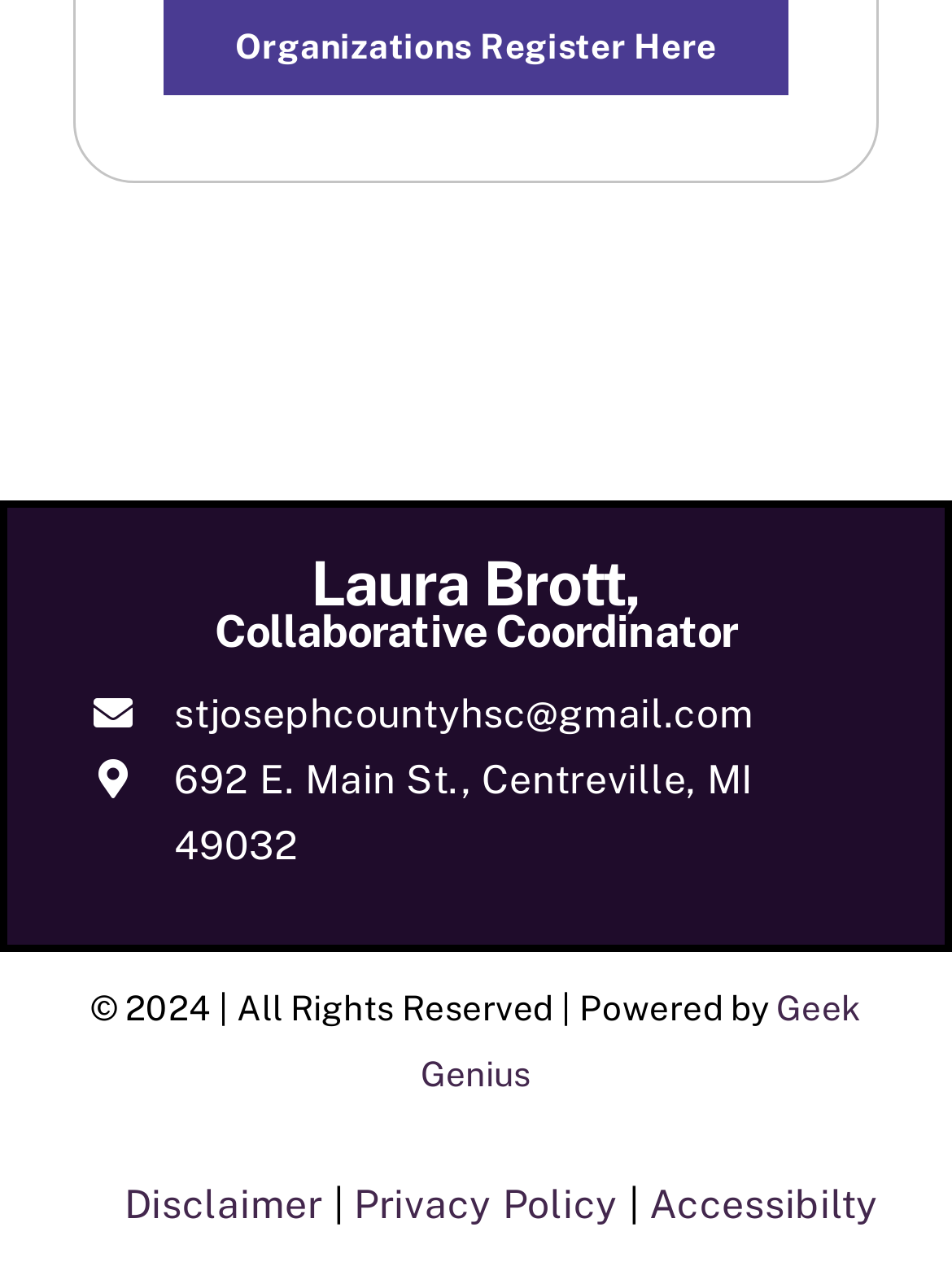Given the description of the UI element: "Privacy Policy", predict the bounding box coordinates in the form of [left, top, right, bottom], with each value being a float between 0 and 1.

[0.372, 0.921, 0.65, 0.957]